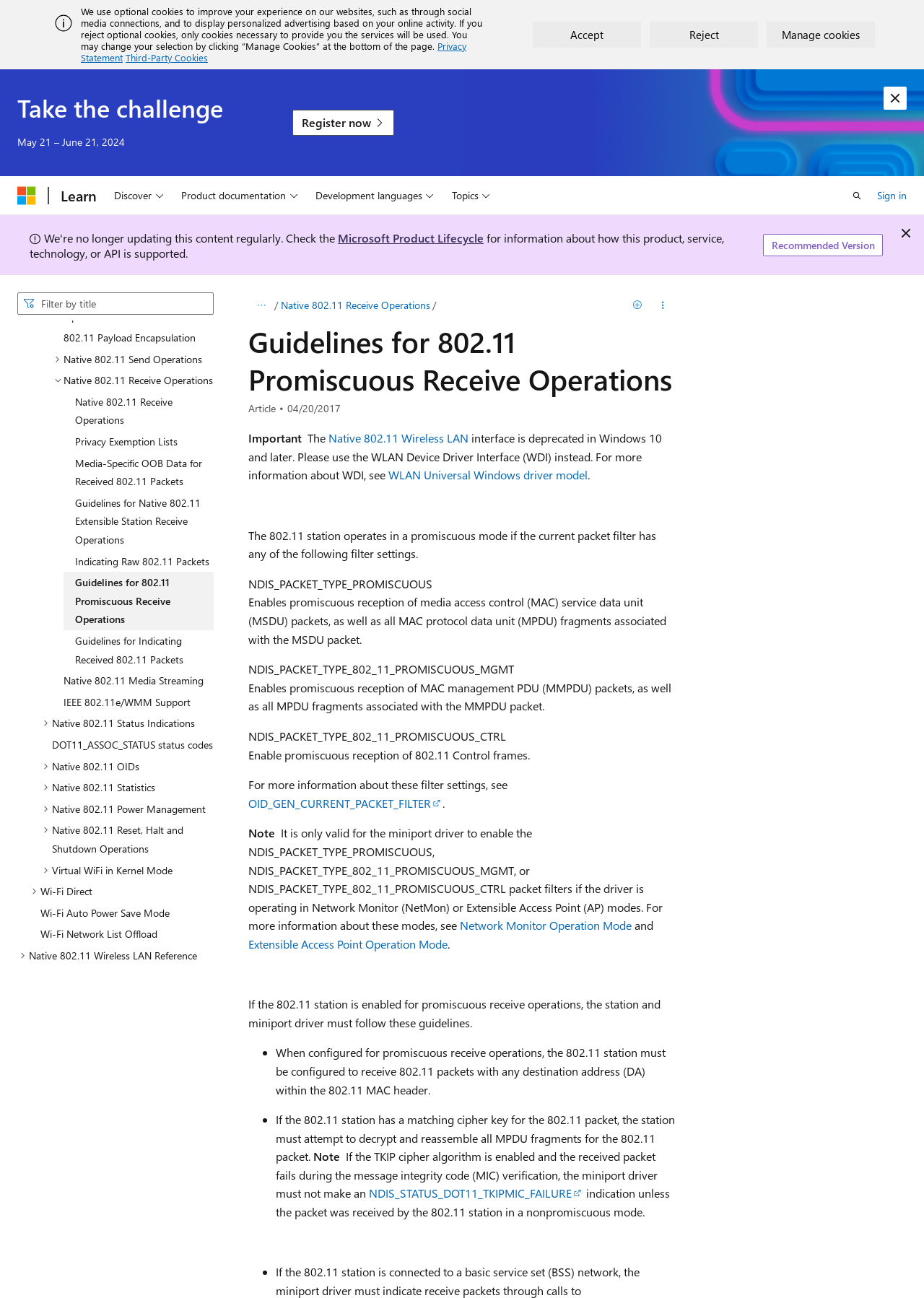Could you identify the text that serves as the heading for this webpage?

Guidelines for 802.11 Promiscuous Receive Operations